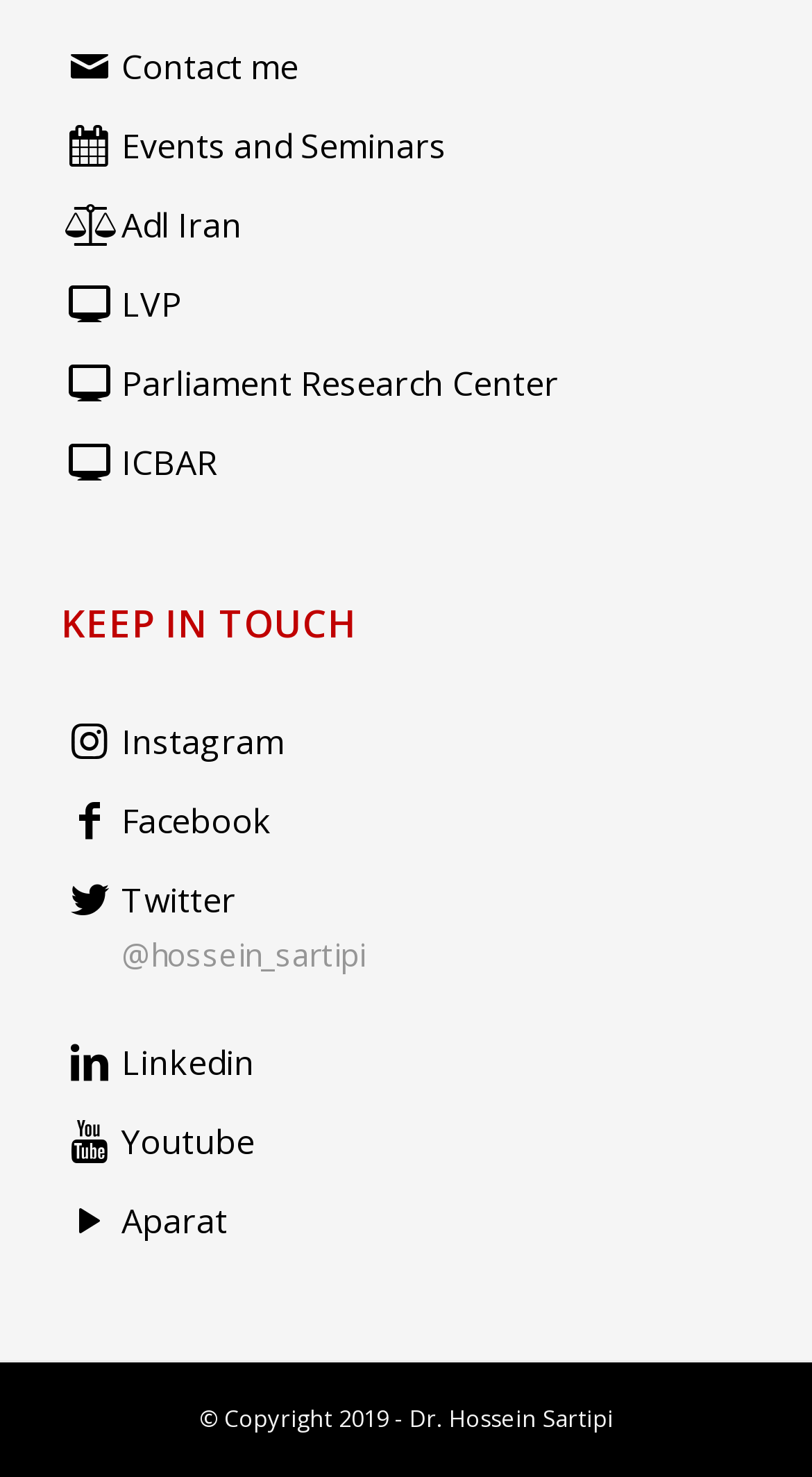Please locate the bounding box coordinates of the element that needs to be clicked to achieve the following instruction: "Check Facebook". The coordinates should be four float numbers between 0 and 1, i.e., [left, top, right, bottom].

[0.15, 0.54, 0.334, 0.571]